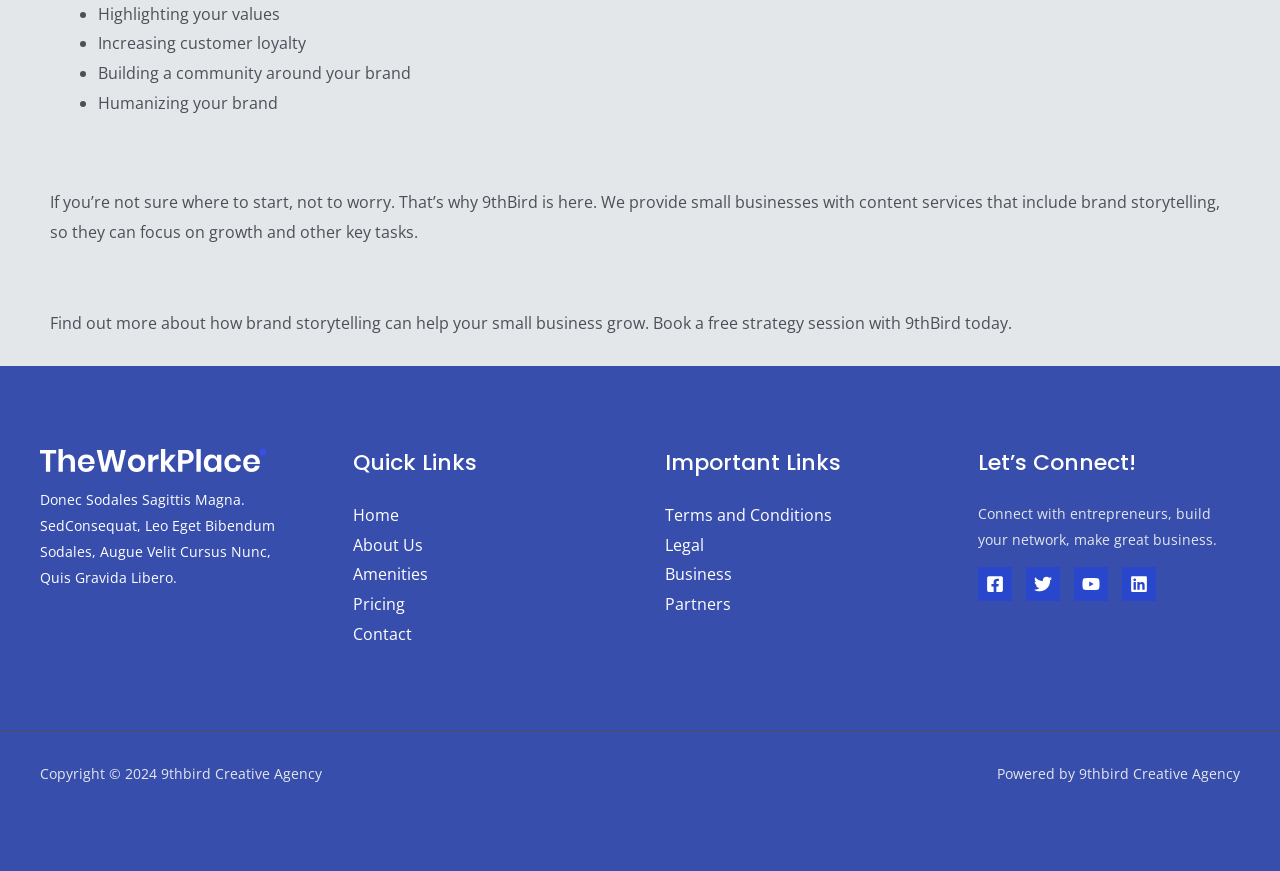Locate the bounding box of the UI element based on this description: "aria-label="Facebook"". Provide four float numbers between 0 and 1 as [left, top, right, bottom].

[0.764, 0.651, 0.79, 0.69]